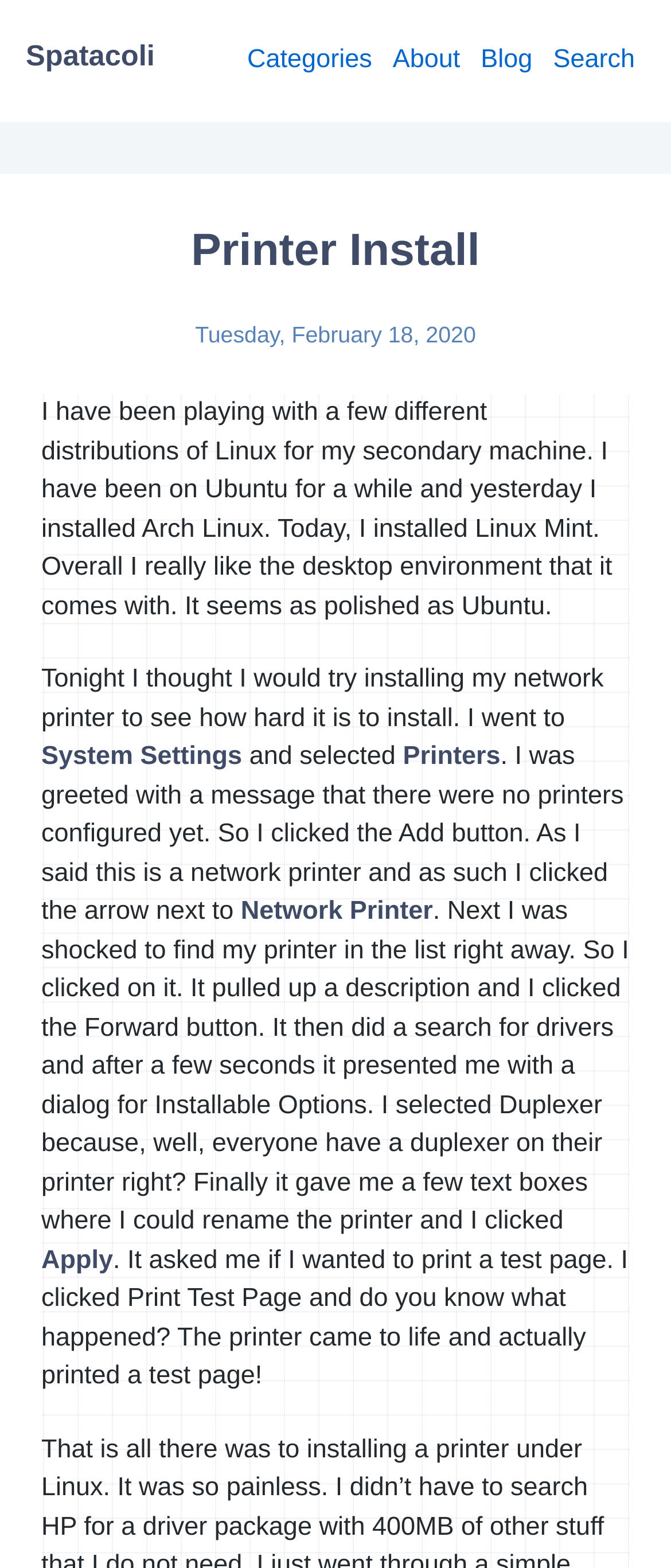Please reply with a single word or brief phrase to the question: 
What is the date mentioned in the webpage?

Tuesday, February 18, 2020